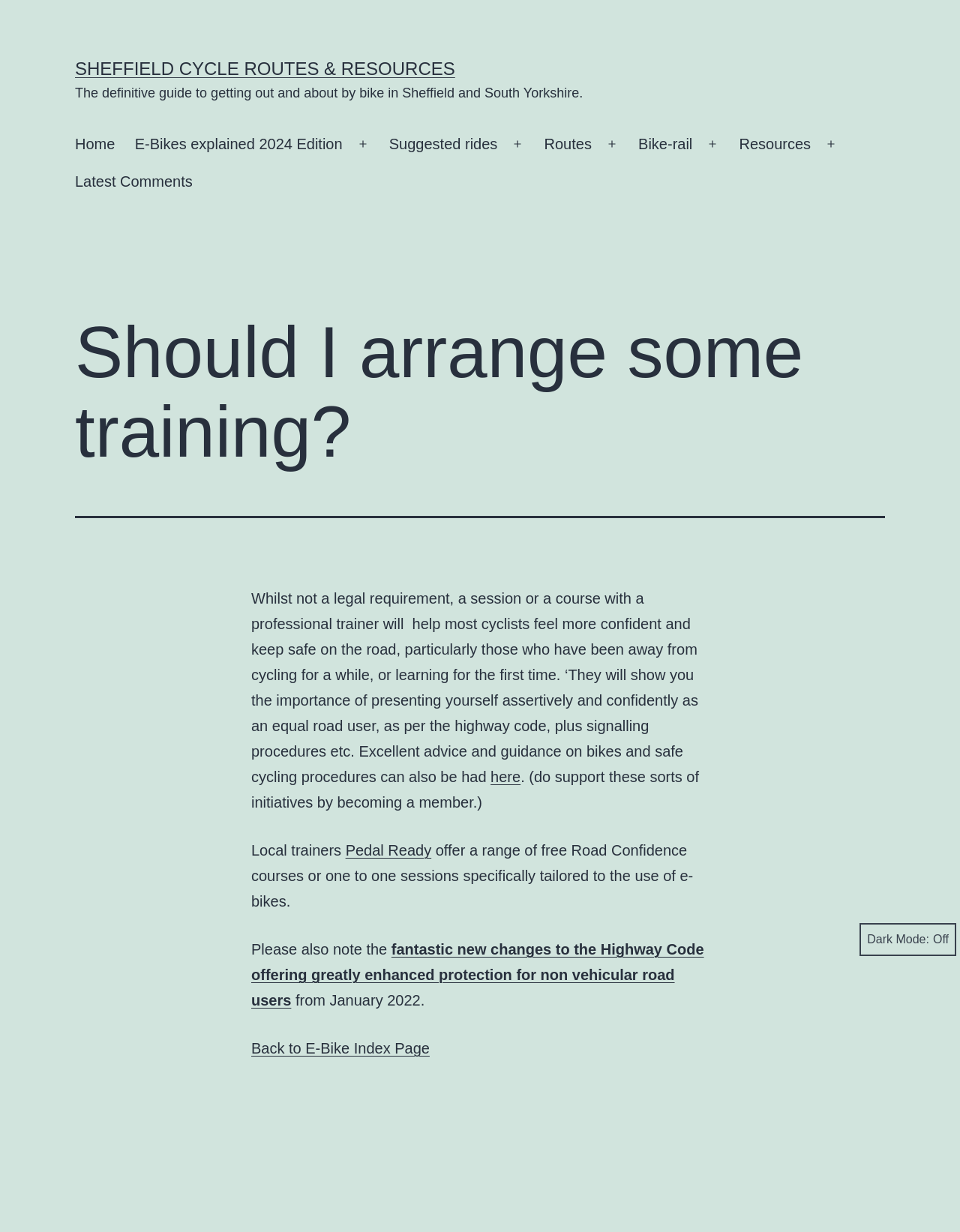What is offered by Pedal Ready?
Please respond to the question with a detailed and well-explained answer.

Pedal Ready, a local trainer, offers a range of free Road Confidence courses or one to one sessions specifically tailored to the use of e-bikes, as mentioned on the webpage.